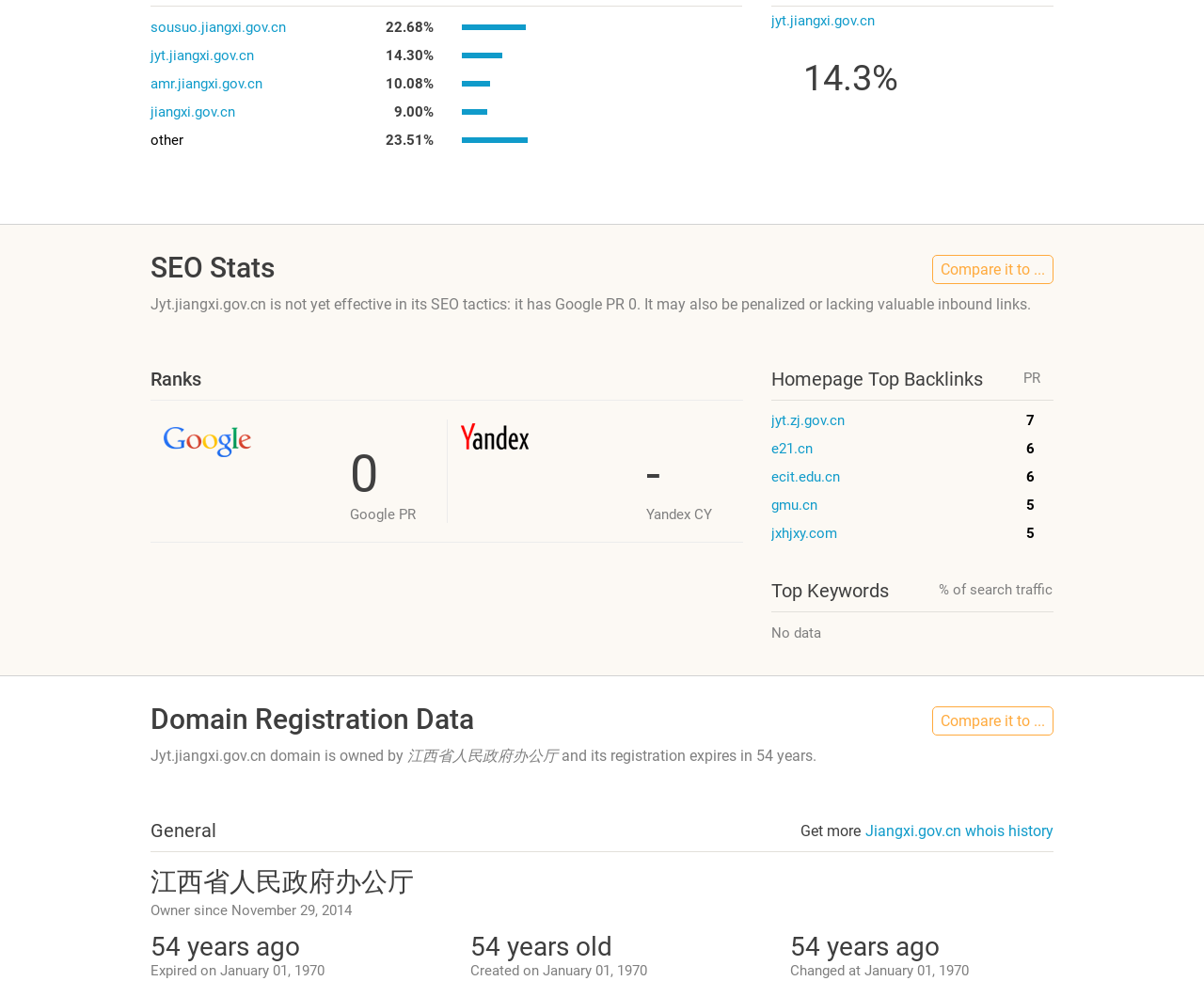Find the bounding box coordinates for the area that must be clicked to perform this action: "Click on the link 'Jiangxi.gov.cn whois history'".

[0.719, 0.838, 0.875, 0.856]